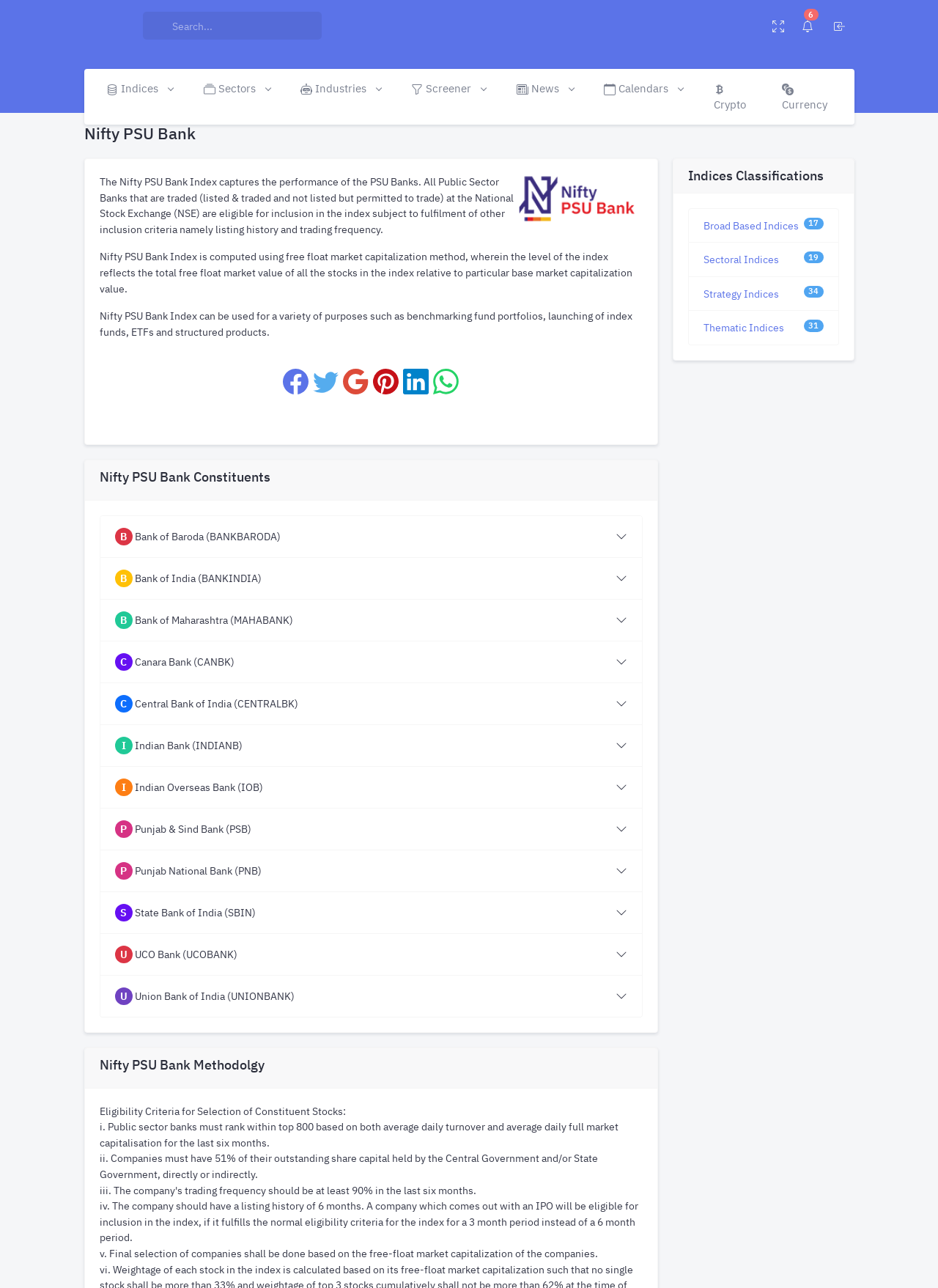How many banks are listed under Nifty PSU Bank Constituents?
Give a single word or phrase as your answer by examining the image.

10